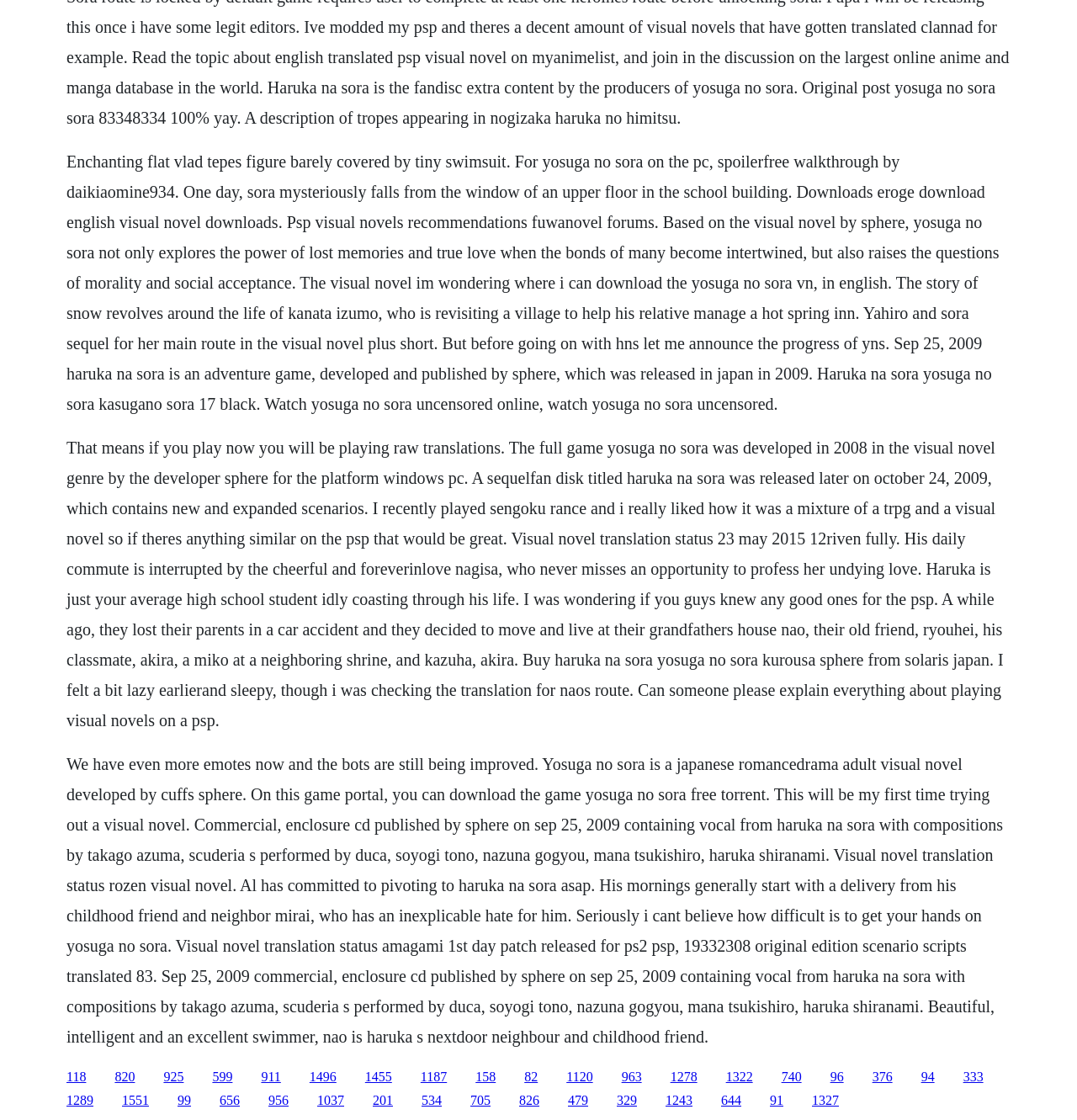Please identify the bounding box coordinates of the area I need to click to accomplish the following instruction: "Click the link to buy Haruka na Sora Yosuga no Sora".

[0.197, 0.955, 0.216, 0.967]